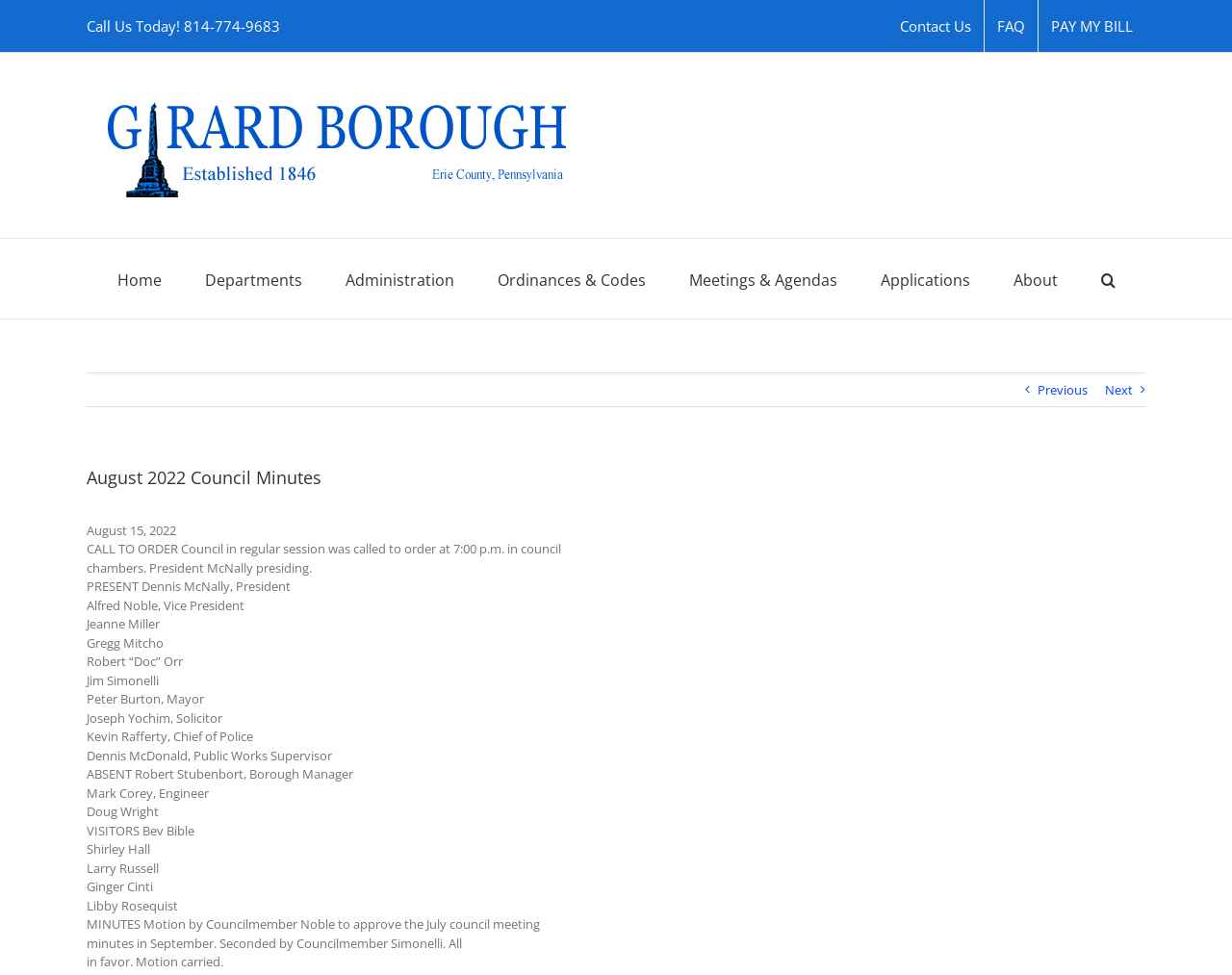What is the date of the council meeting?
Please elaborate on the answer to the question with detailed information.

I found the answer by reading the council minutes, which state 'August 15, 2022' at the top.